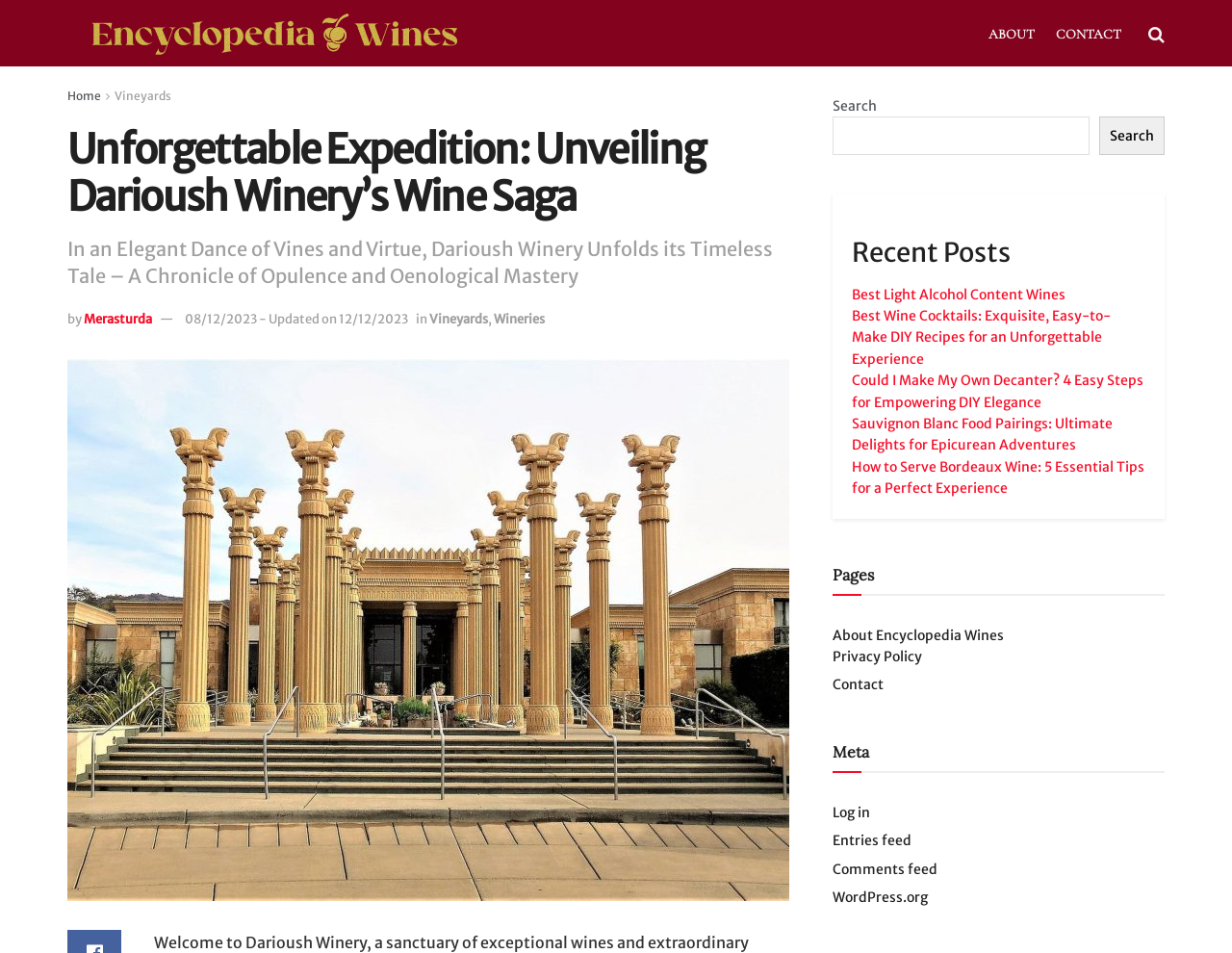Using the webpage screenshot, find the UI element described by About Encyclopedia Wines. Provide the bounding box coordinates in the format (top-left x, top-left y, bottom-right x, bottom-right y), ensuring all values are floating point numbers between 0 and 1.

[0.676, 0.657, 0.815, 0.675]